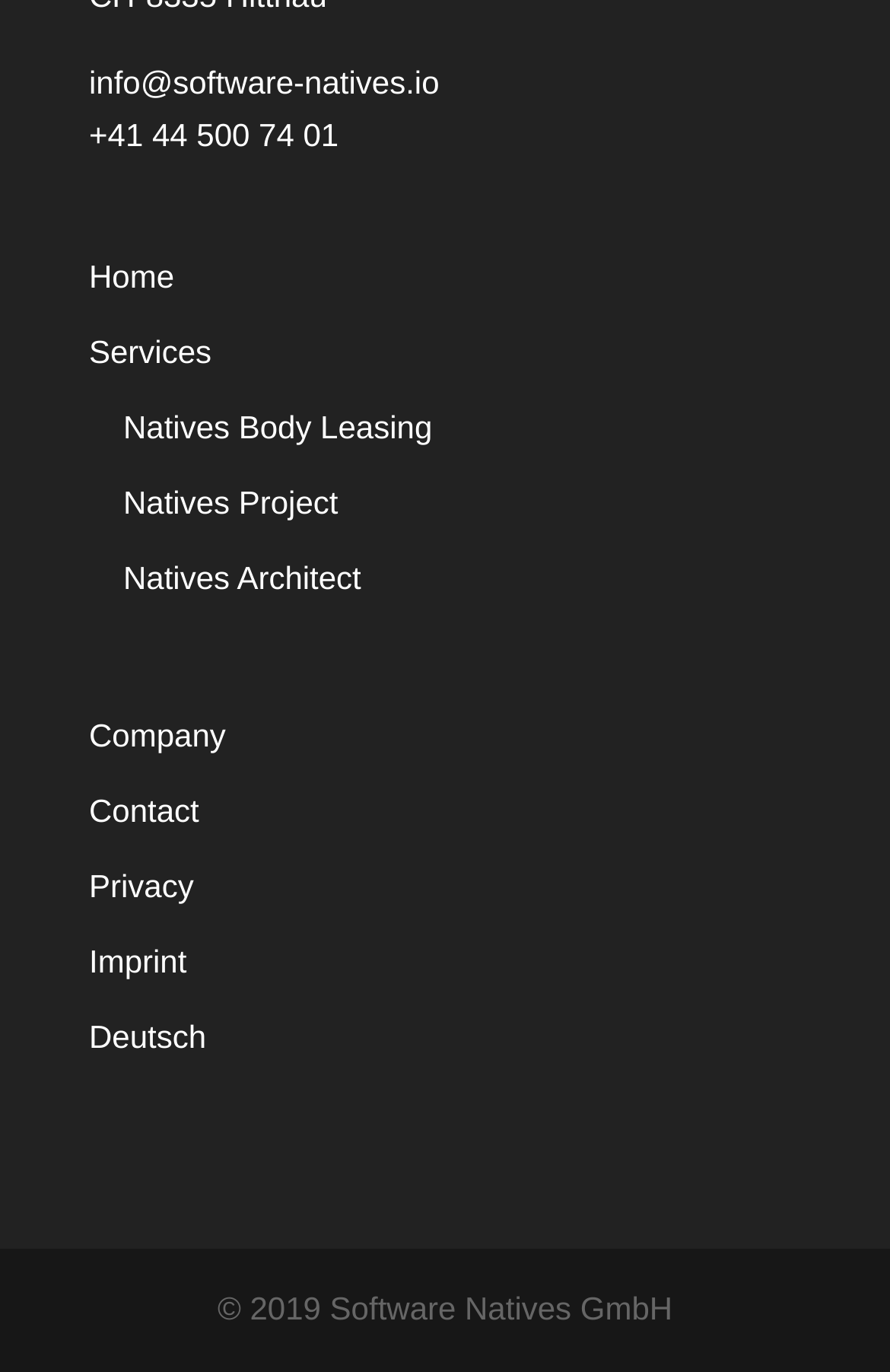Using the format (top-left x, top-left y, bottom-right x, bottom-right y), and given the element description, identify the bounding box coordinates within the screenshot: Privacy

[0.1, 0.632, 0.218, 0.659]